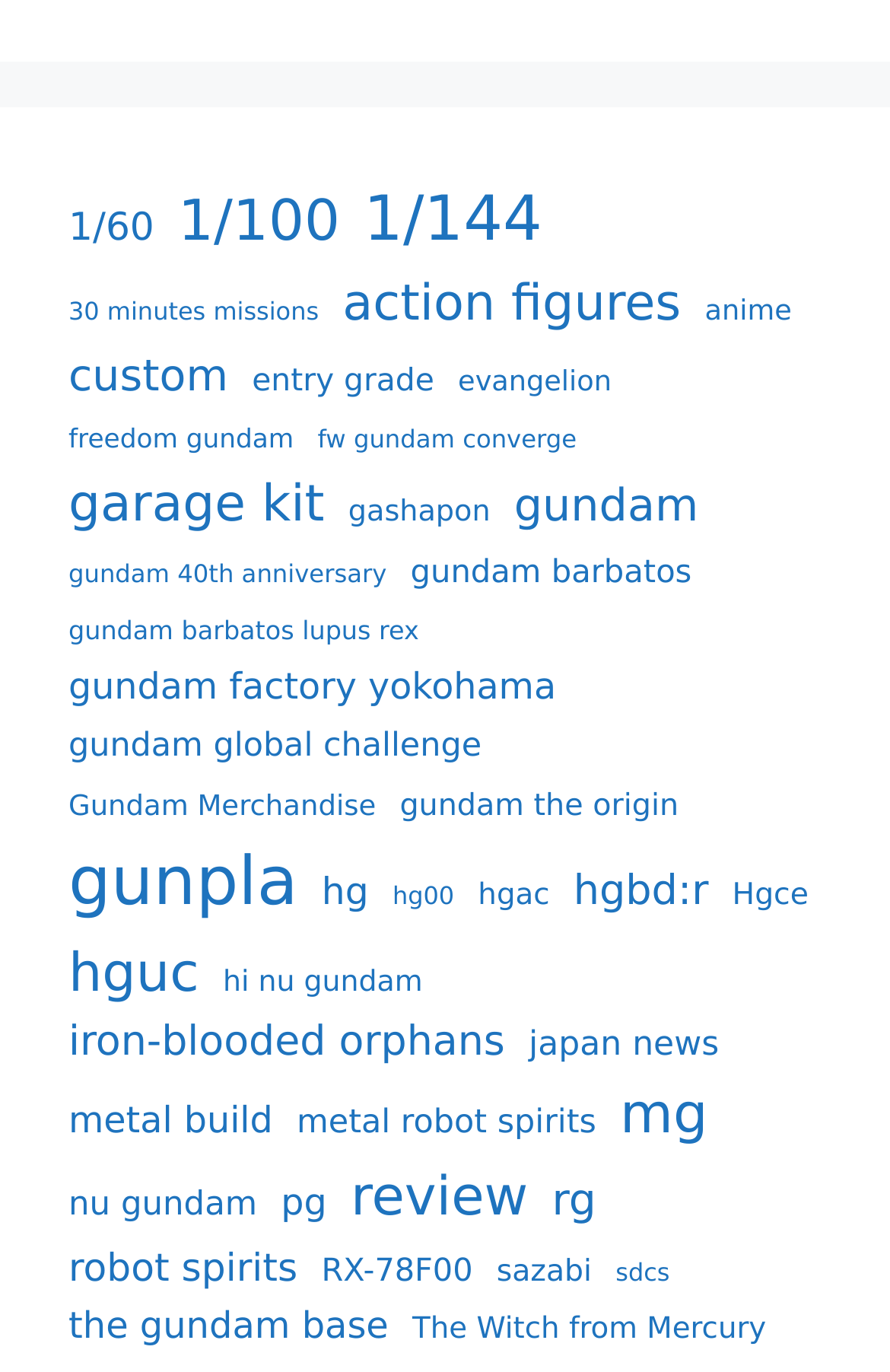Locate the bounding box coordinates of the region to be clicked to comply with the following instruction: "Check out Gunpla models". The coordinates must be four float numbers between 0 and 1, in the form [left, top, right, bottom].

[0.077, 0.608, 0.335, 0.681]